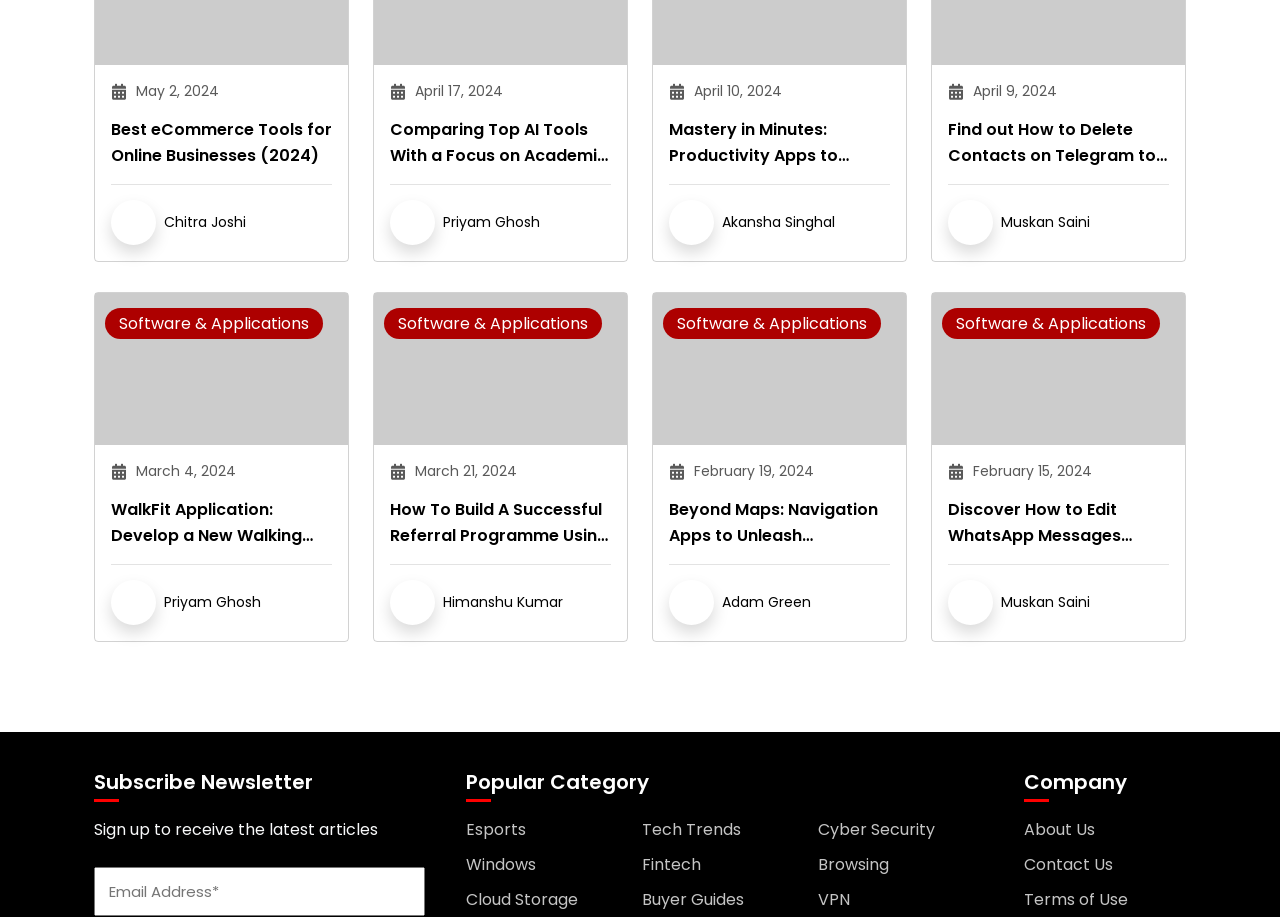Predict the bounding box coordinates for the UI element described as: "Software & Applications". The coordinates should be four float numbers between 0 and 1, presented as [left, top, right, bottom].

[0.3, 0.358, 0.47, 0.391]